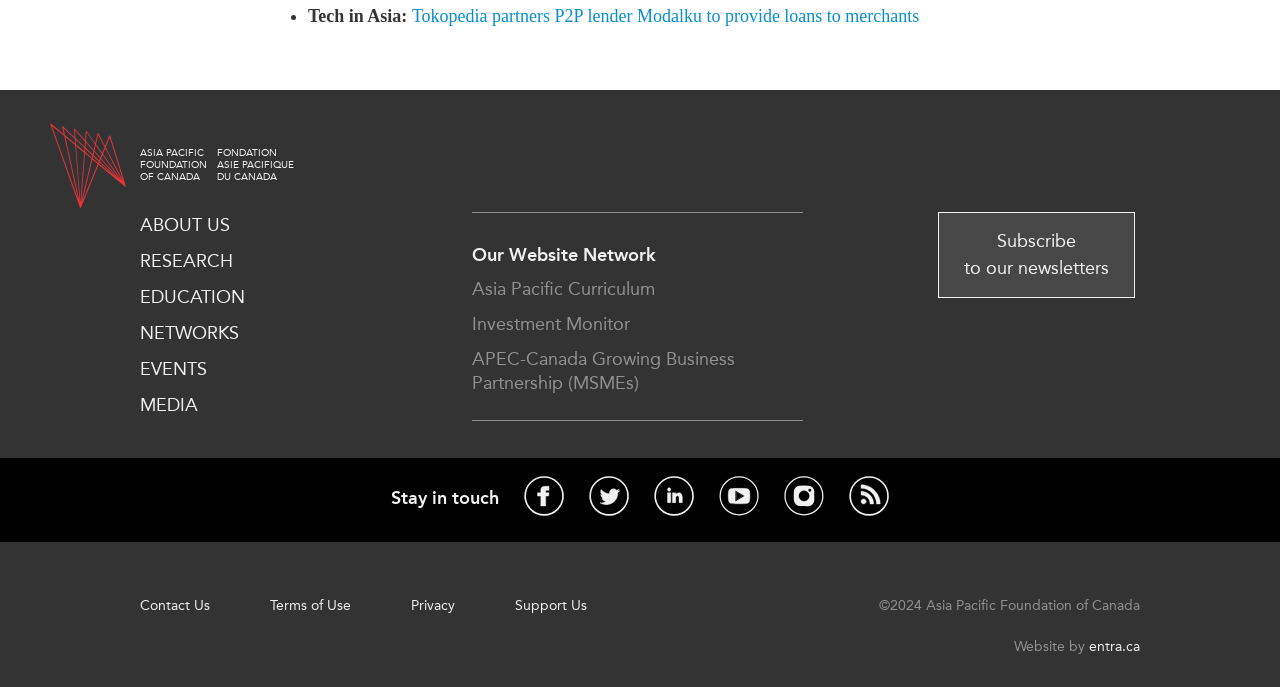What are the different sections of the website?
Refer to the screenshot and answer in one word or phrase.

About Us, Research, Education, Networks, Events, Media